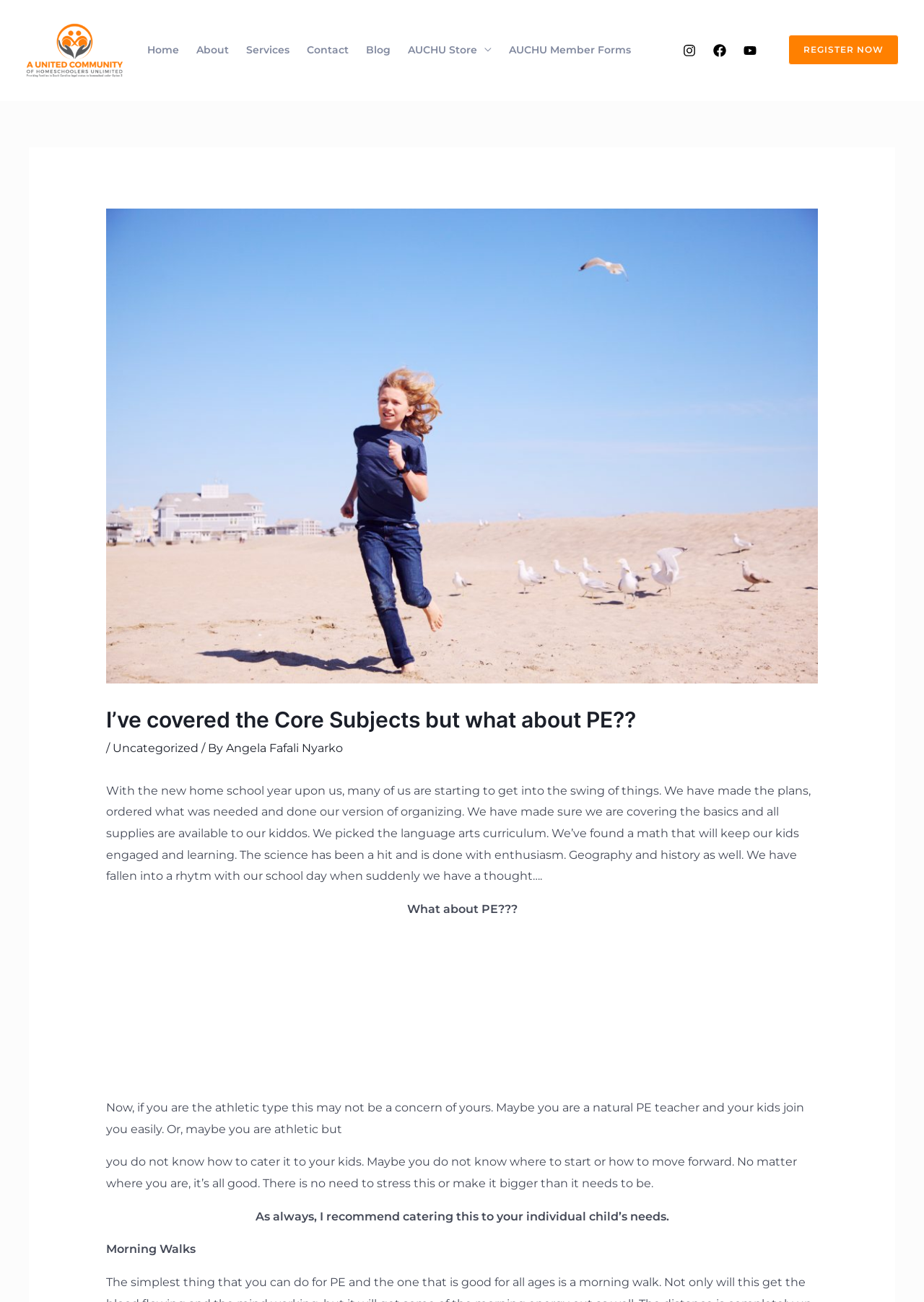Illustrate the webpage thoroughly, mentioning all important details.

This webpage appears to be a blog post from "A United Community of Homeschoolers Unlimited, LLC". At the top left, there is a logo of the organization, accompanied by a link to the organization's homepage. 

To the right of the logo, there is a navigation menu with links to various sections of the website, including "Home", "About", "Services", "Contact", "Blog", "AUCHU Store", and "AUCHU Member Forms". 

On the top right, there are social media links to Instagram, Facebook, and YouTube, each accompanied by an image. 

Below the navigation menu, there is a prominent call-to-action button "REGISTER NOW" that spans almost the entire width of the page. 

The main content of the blog post is divided into several sections. The title "I’ve covered the Core Subjects but what about PE??" is displayed prominently, followed by a brief description of the post and the author's name, Angela Fafali Nyarko. 

The main text of the post discusses the importance of physical education in homeschooling, with the author sharing their thoughts and experiences on the topic. The text is divided into several paragraphs, with a few short sentences or phrases highlighted in separate lines. 

There is also an image embedded in the text, which appears to be a figure or illustration related to the topic of physical education. 

Throughout the post, the author emphasizes the importance of catering to individual children's needs and provides suggestions, such as morning walks, to incorporate physical activity into homeschooling.